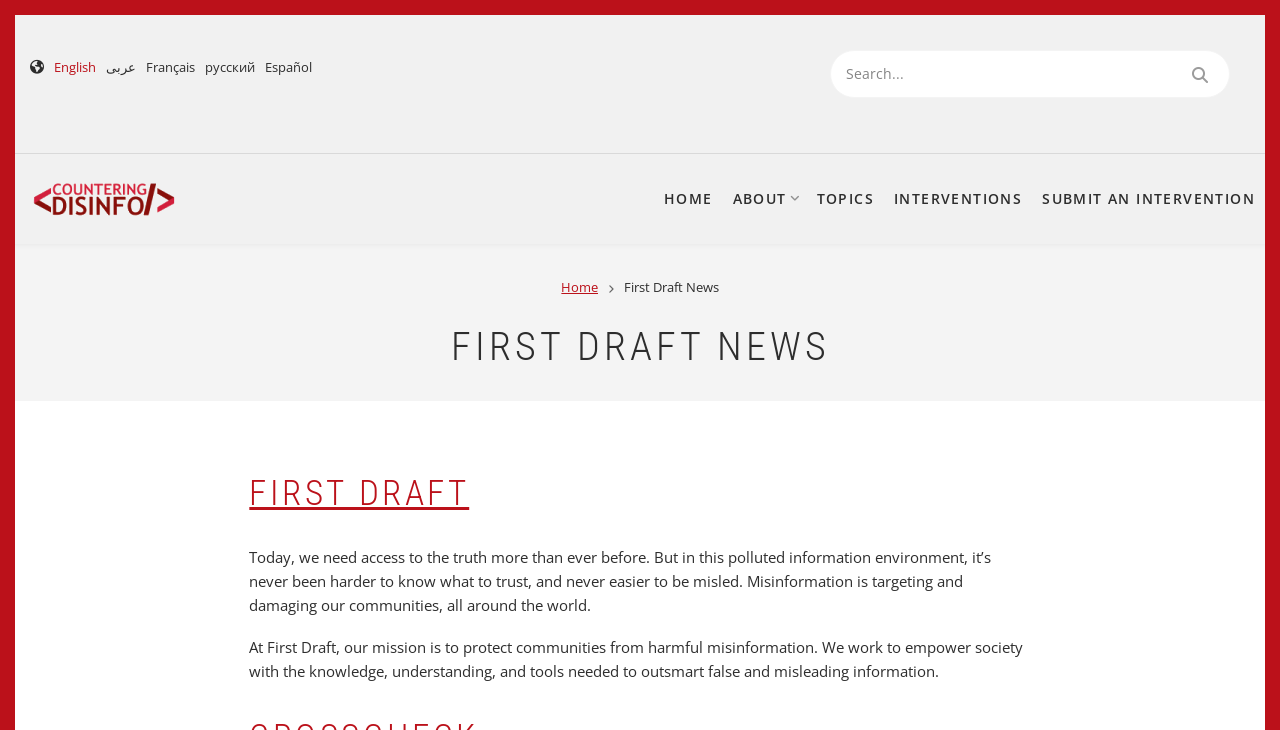What is the theme of the webpage?
Offer a detailed and exhaustive answer to the question.

I inferred the theme of the webpage by looking at the meta description 'First Draft News | Countering Disinformation' and the content of the webpage which suggests that the theme is countering disinformation.